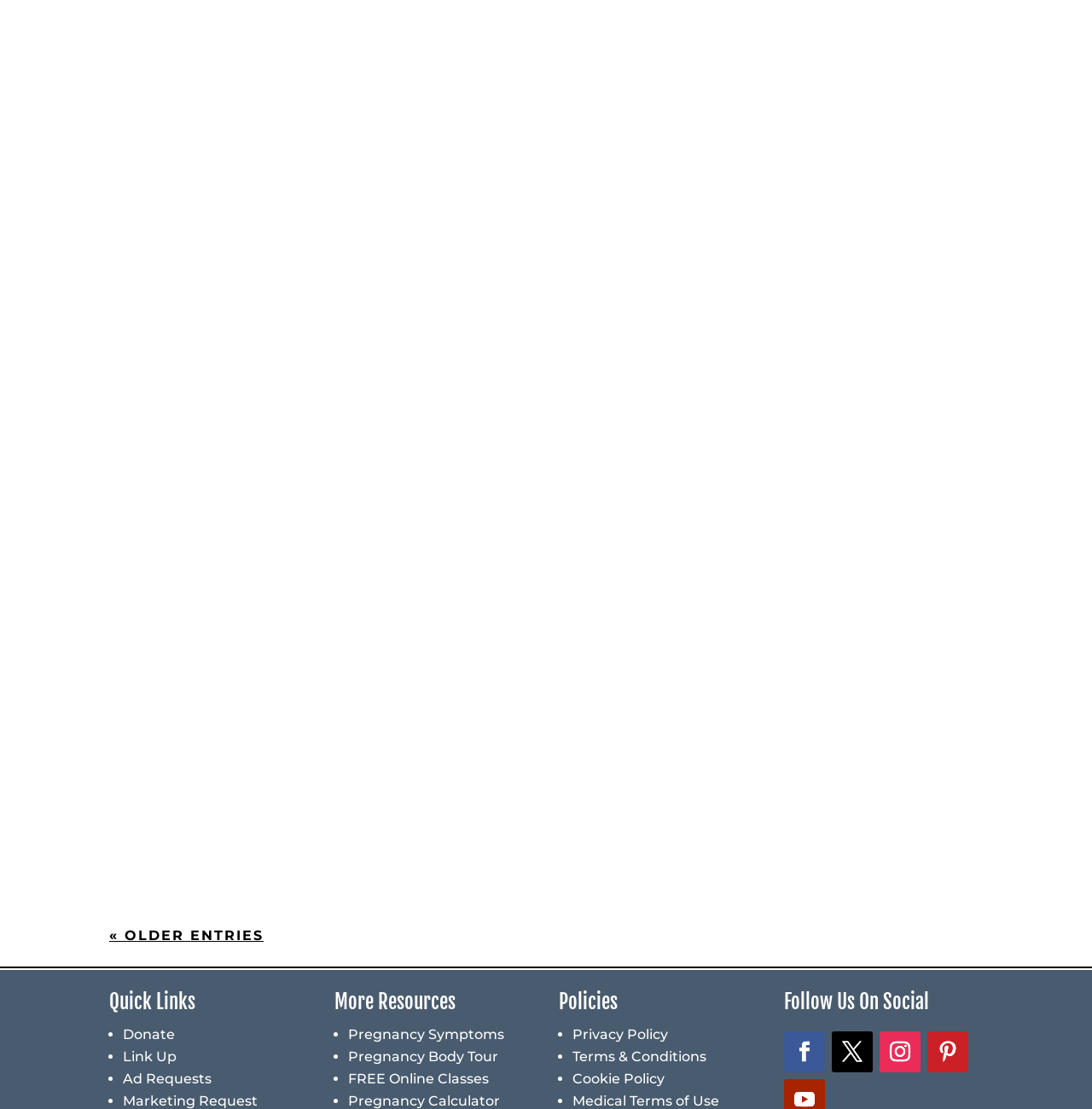Determine the bounding box coordinates for the clickable element to execute this instruction: "Click on 'FREE BRITNEY'". Provide the coordinates as four float numbers between 0 and 1, i.e., [left, top, right, bottom].

[0.116, 0.07, 0.193, 0.089]